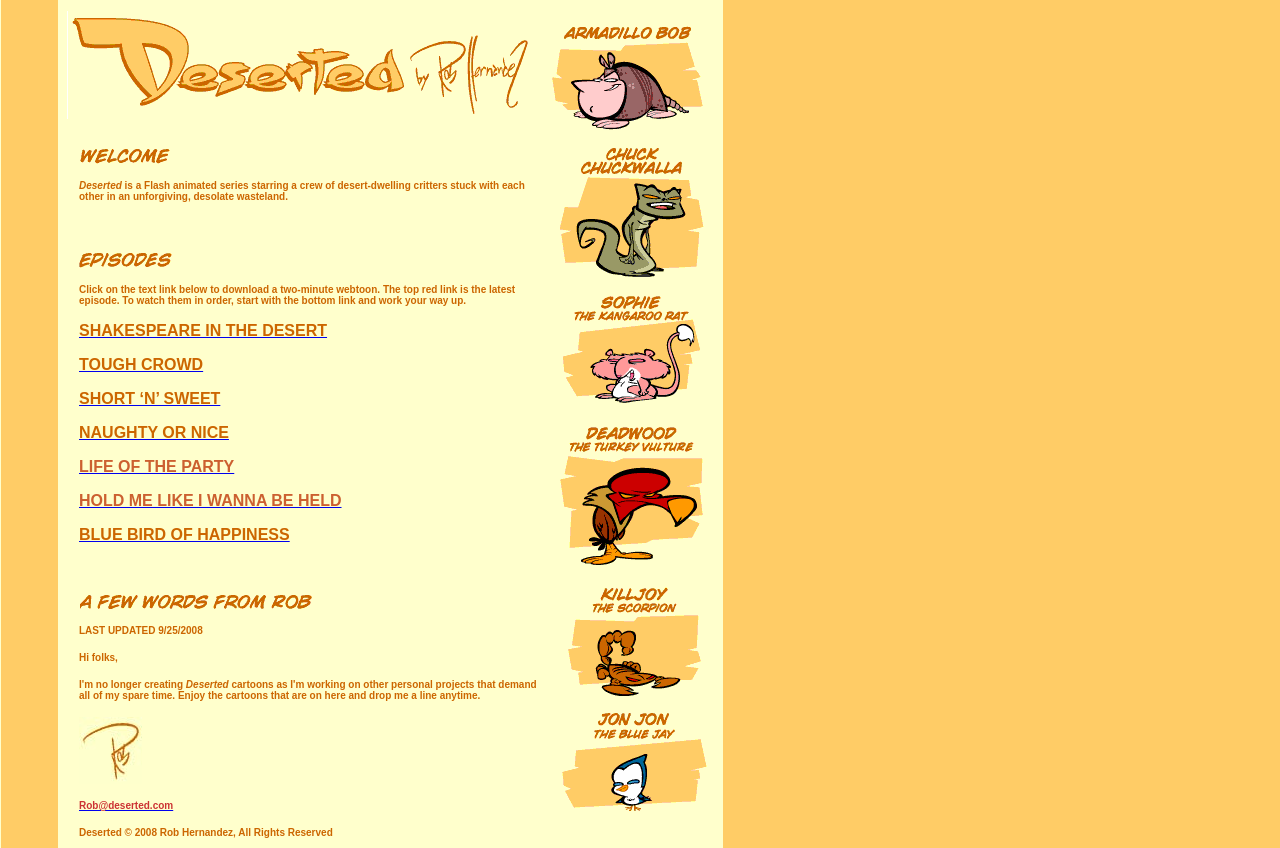Identify the bounding box coordinates of the section that should be clicked to achieve the task described: "Check the last updated date".

[0.062, 0.737, 0.158, 0.75]